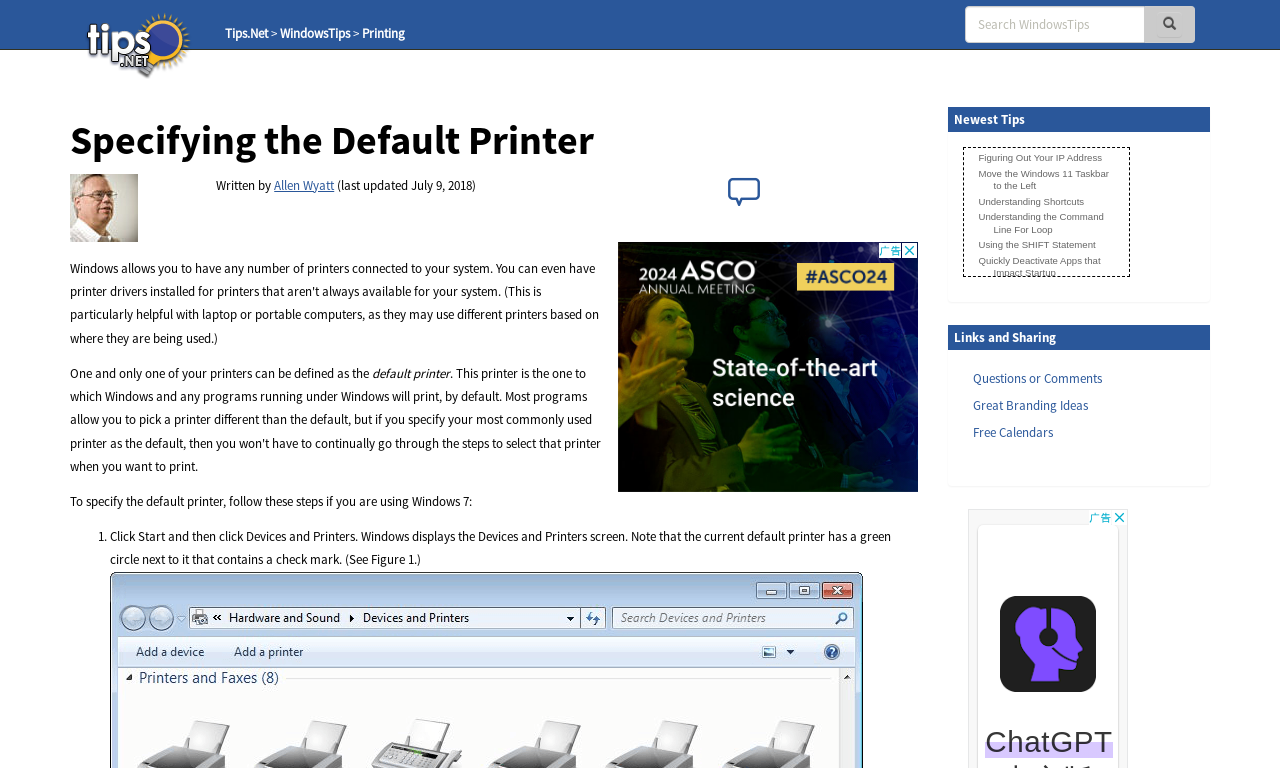How many steps are there to specify the default printer? Refer to the image and provide a one-word or short phrase answer.

one